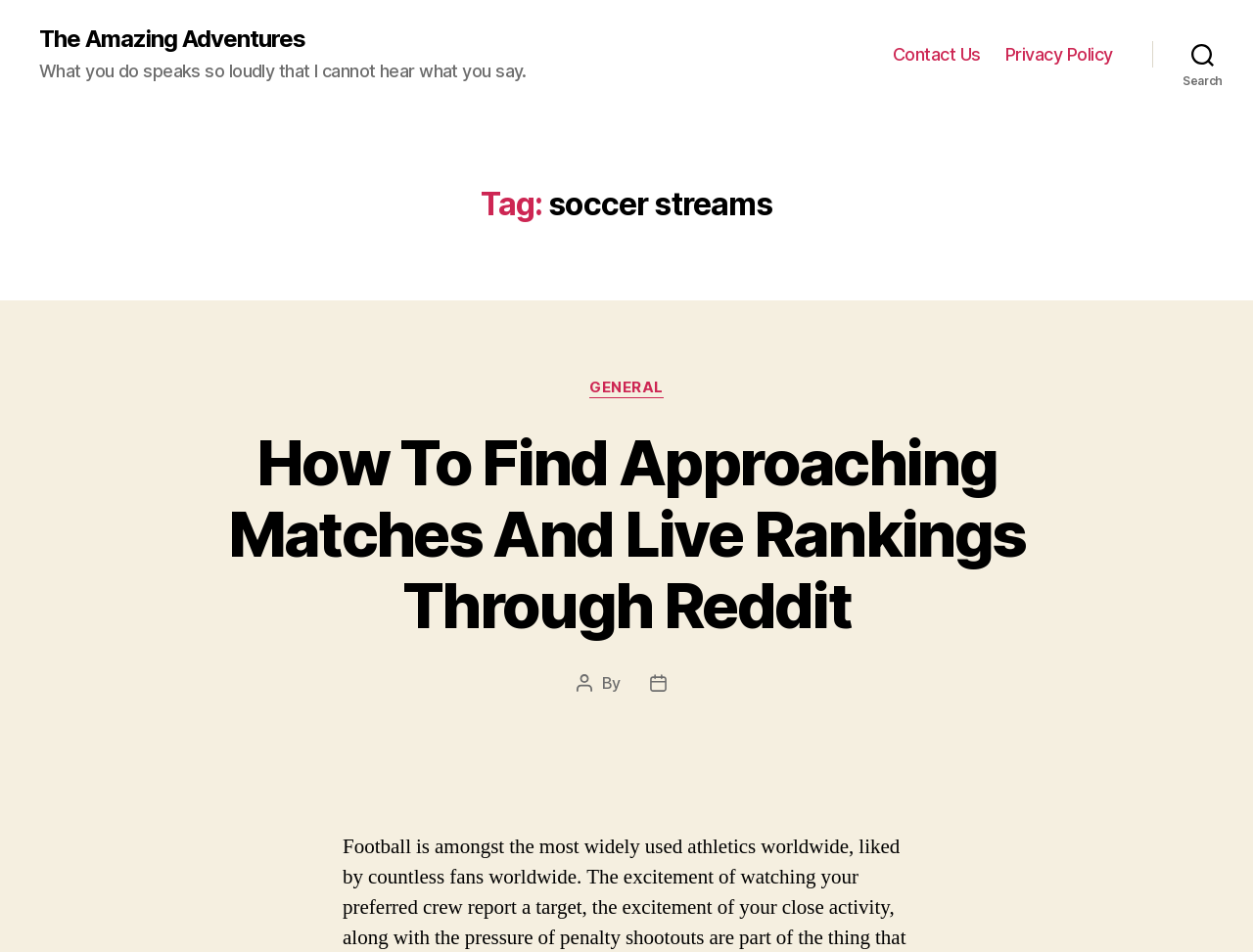What is the main heading displayed on the webpage? Please provide the text.

Tag: soccer streams